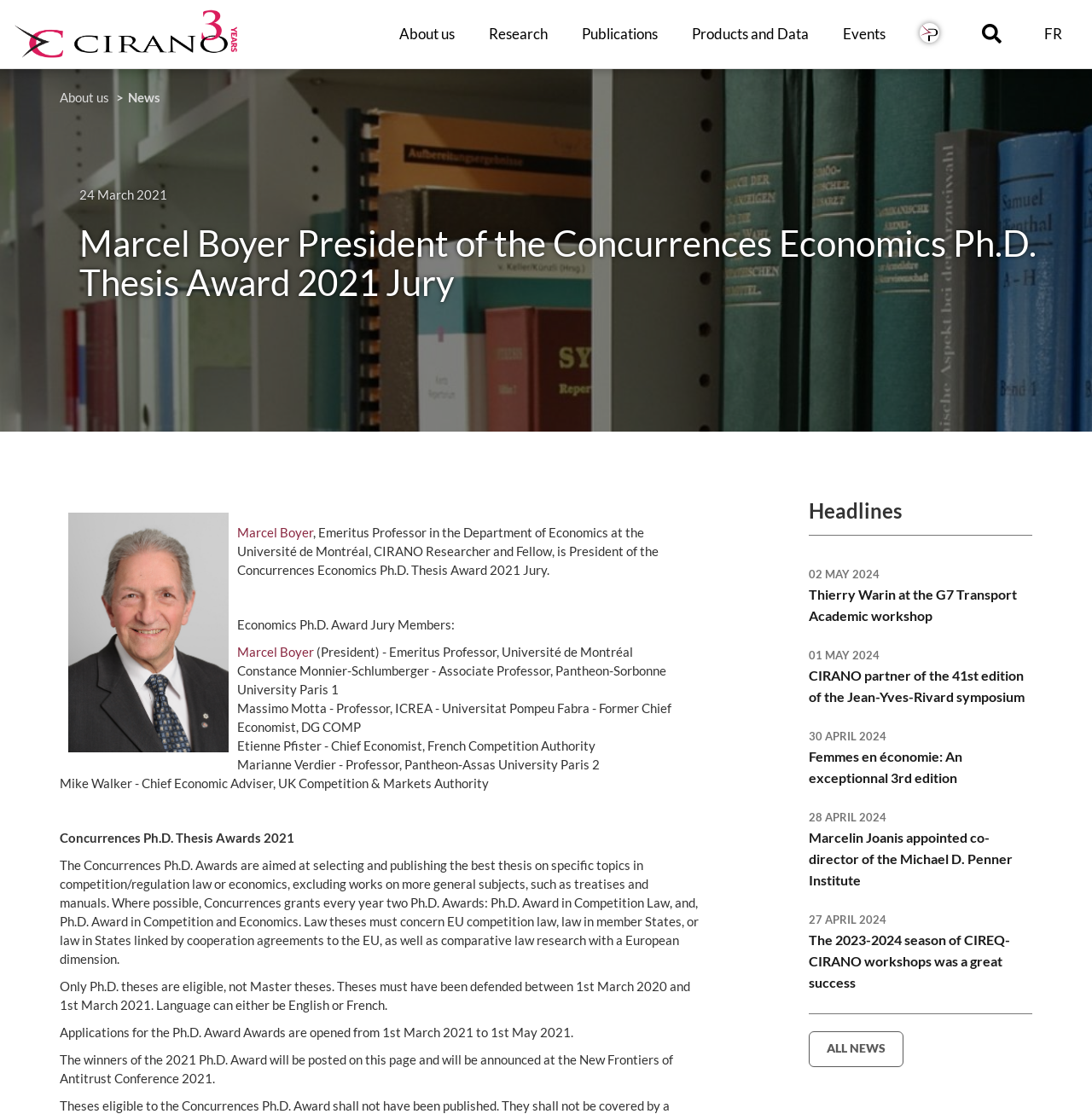Describe every aspect of the webpage in a detailed manner.

The webpage is about CIRANO, an organization focused on research and economics. At the top, there is a navigation menu with links to "About us", "Research", "Publications", "Products and Data", "Events", and a language switcher. Below the navigation menu, there is a news section with a heading "24 March 2021" and a title "Marcel Boyer President of the Concurrences Economics Ph.D. Thesis Award 2021 Jury". 

The main content of the page is about Marcel Boyer, an Emeritus Professor, who is the President of the Concurrences Economics Ph.D. Thesis Award 2021 Jury. The text describes the award jury members, including Marcel Boyer, Constance Monnier-Schlumberger, Massimo Motta, Etienne Pfister, Marianne Verdier, and Mike Walker. 

Further down, there is a section about the Concurrences Ph.D. Thesis Awards 2021, which explains the purpose and rules of the award. The awards are aimed at selecting and publishing the best thesis on specific topics in competition/regulation law or economics. The section also provides information on the eligibility criteria, language, and application deadlines.

On the right side of the page, there is a section titled "Headlines" with a list of news articles, each with a date and a title. The articles are about various events and news related to CIRANO, such as Thierry Warin's participation in the G7 Transport Academic workshop, CIRANO's partnership with the 41st edition of the Jean-Yves-Rivard symposium, and more. Each article has a link to read more. At the bottom of the "Headlines" section, there is a link to "ALL NEWS".